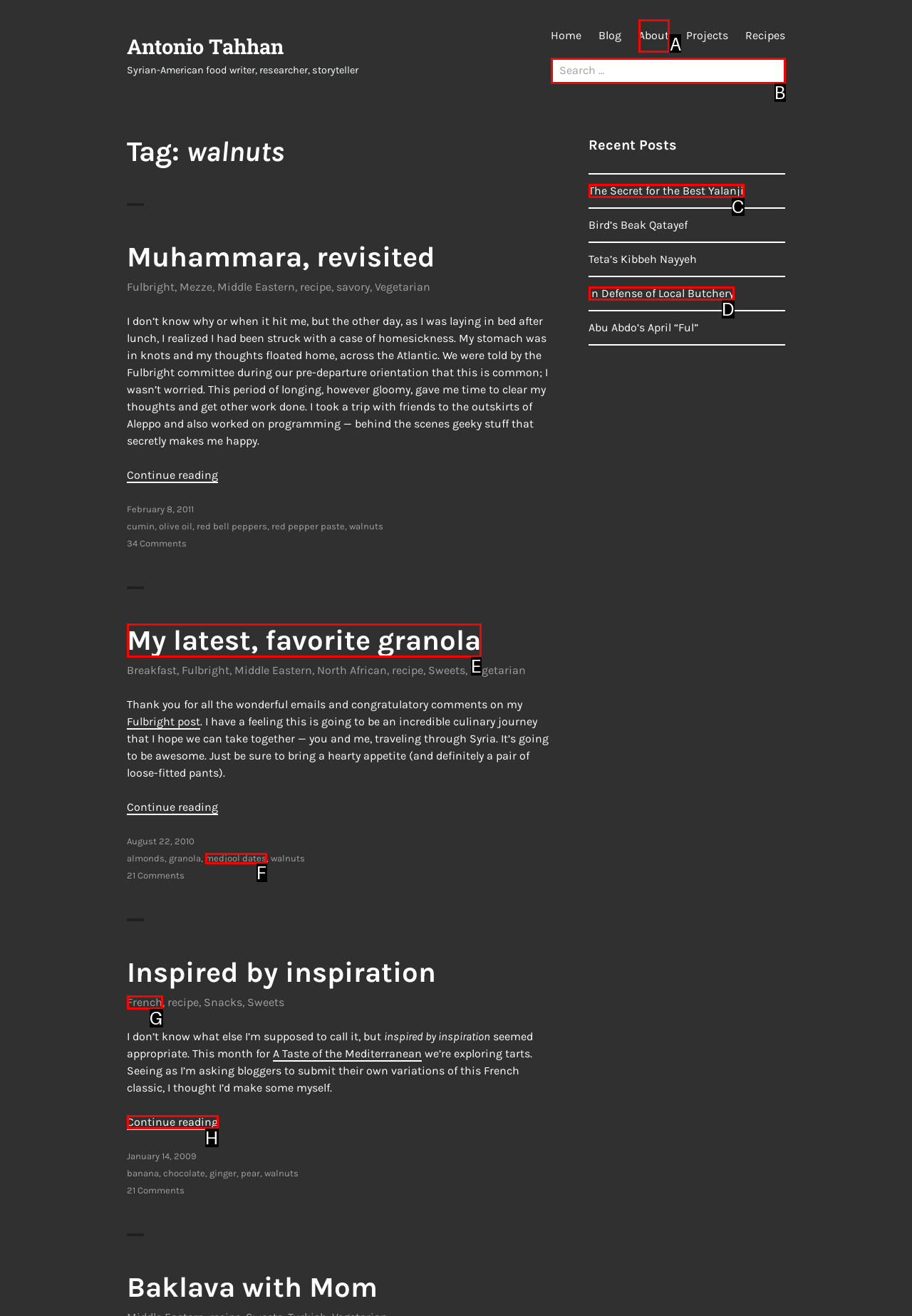Indicate the letter of the UI element that should be clicked to accomplish the task: View the 'About' page. Answer with the letter only.

A